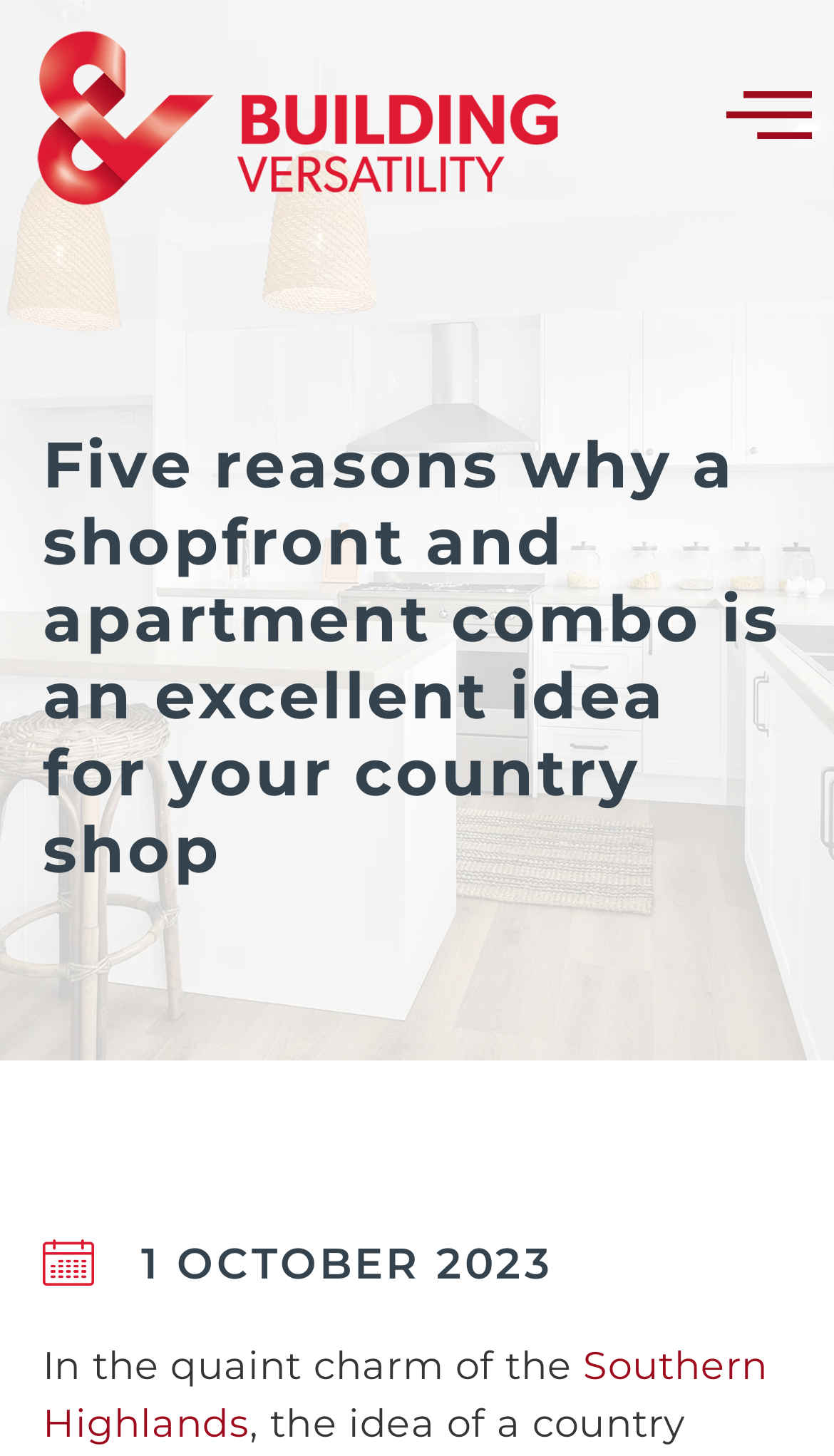Provide a comprehensive caption for the webpage.

The webpage is about the concept of a shopfront and apartment combo in a country town, presented by Building Versatility. At the top left, there is a link to the company's website, accompanied by an image with the same name. On the top right, there is another link, but it does not have any text or description.

The main content of the webpage starts with a heading that lists five reasons why a shopfront and apartment combo is an excellent idea for a country shop. Below the heading, there is a timestamp indicating that the article was published on October 1, 2023.

Following the timestamp, there is a paragraph of text that begins with "In the quaint charm of the" and is followed by a link to the Southern Highlands, which is likely a region or location. The text and link are positioned near the bottom of the page.